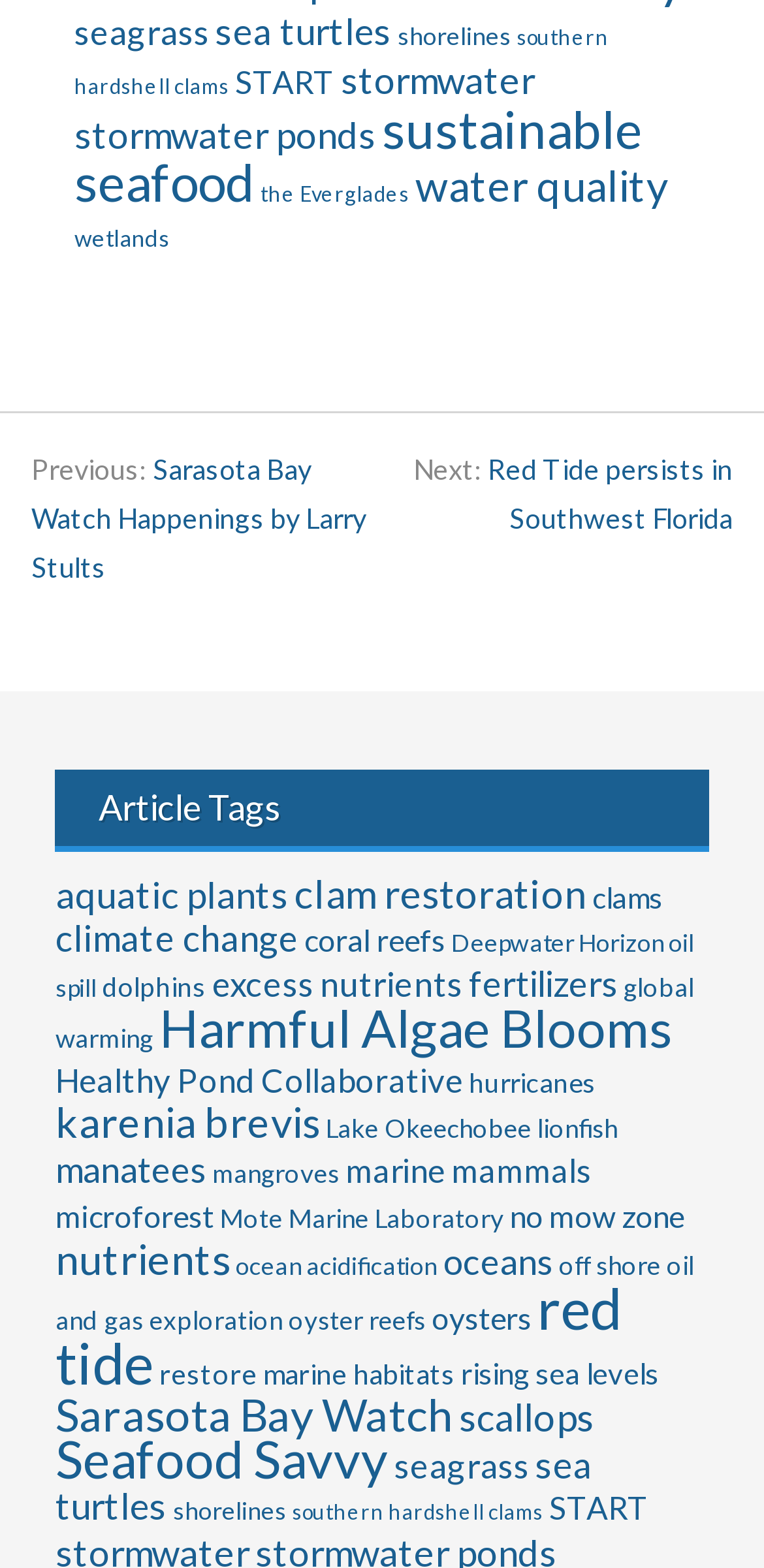Can you specify the bounding box coordinates for the region that should be clicked to fulfill this instruction: "Learn about 'Red Tide'".

[0.073, 0.812, 0.814, 0.891]